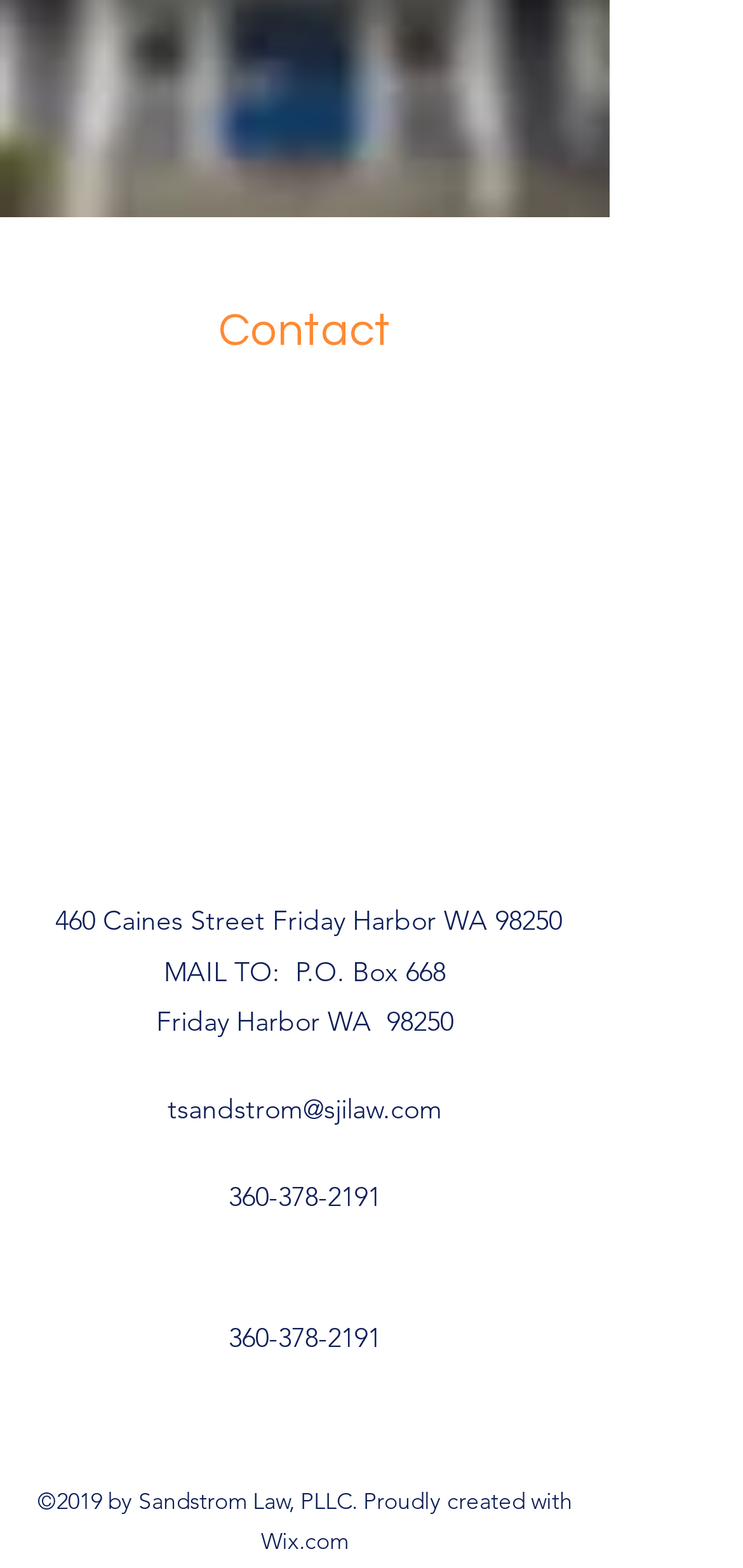For the given element description tsandstrom@sjilaw.com, determine the bounding box coordinates of the UI element. The coordinates should follow the format (top-left x, top-left y, bottom-right x, bottom-right y) and be within the range of 0 to 1.

[0.226, 0.696, 0.595, 0.718]